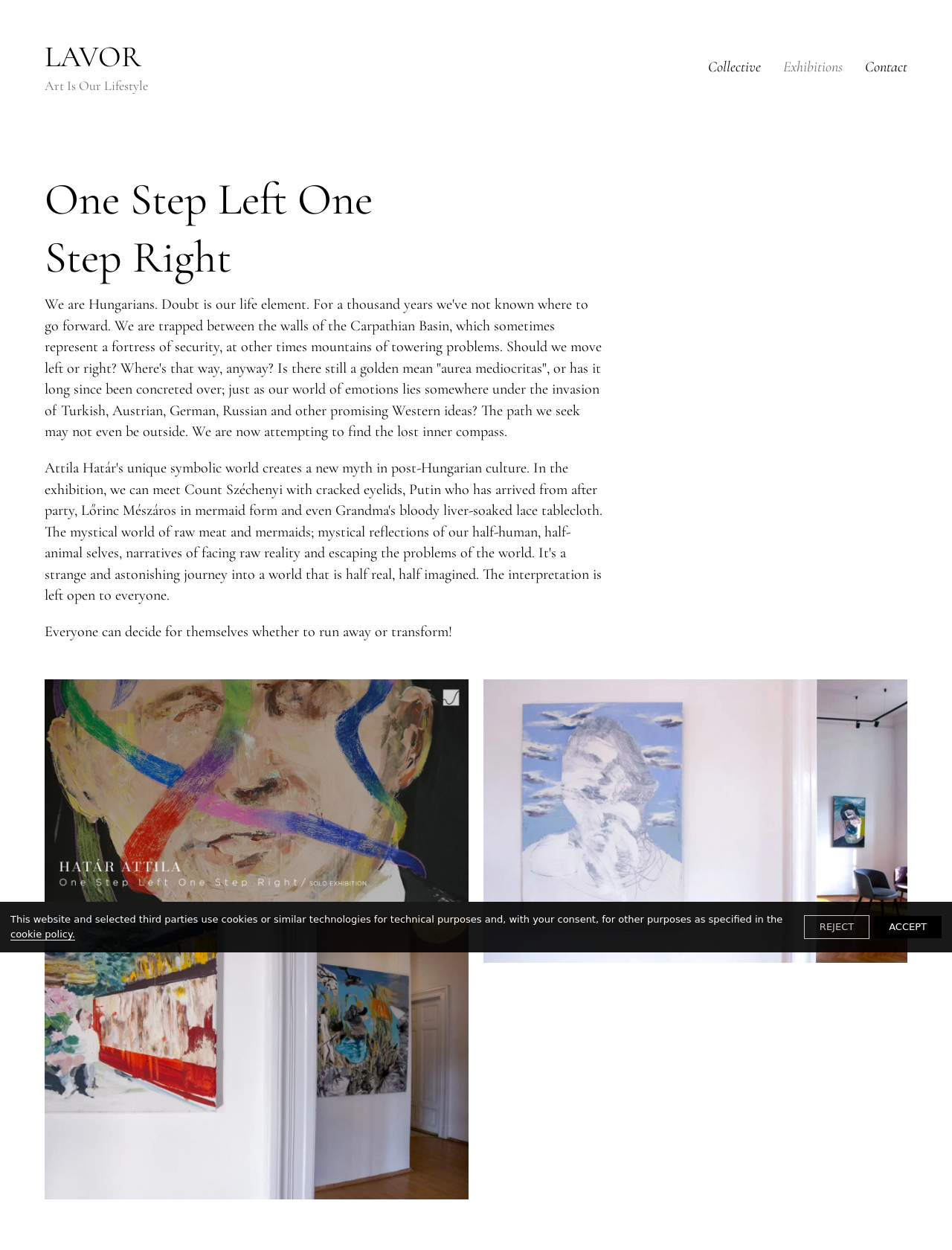Please determine the bounding box coordinates, formatted as (top-left x, top-left y, bottom-right x, bottom-right y), with all values as floating point numbers between 0 and 1. Identify the bounding box of the region described as: Collective

[0.744, 0.046, 0.799, 0.061]